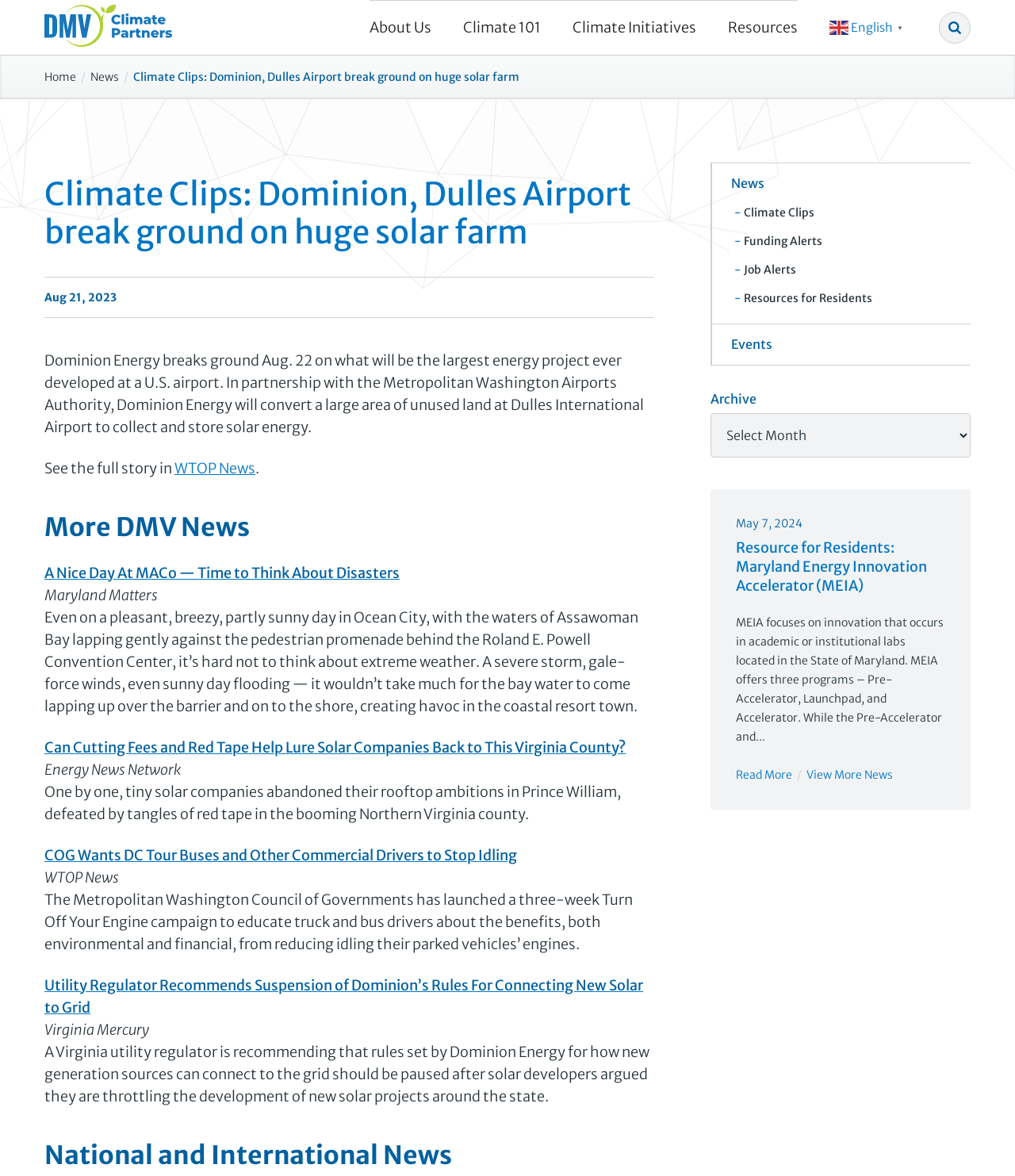Determine the bounding box coordinates of the clickable region to follow the instruction: "Search for something".

[0.925, 0.01, 0.956, 0.037]